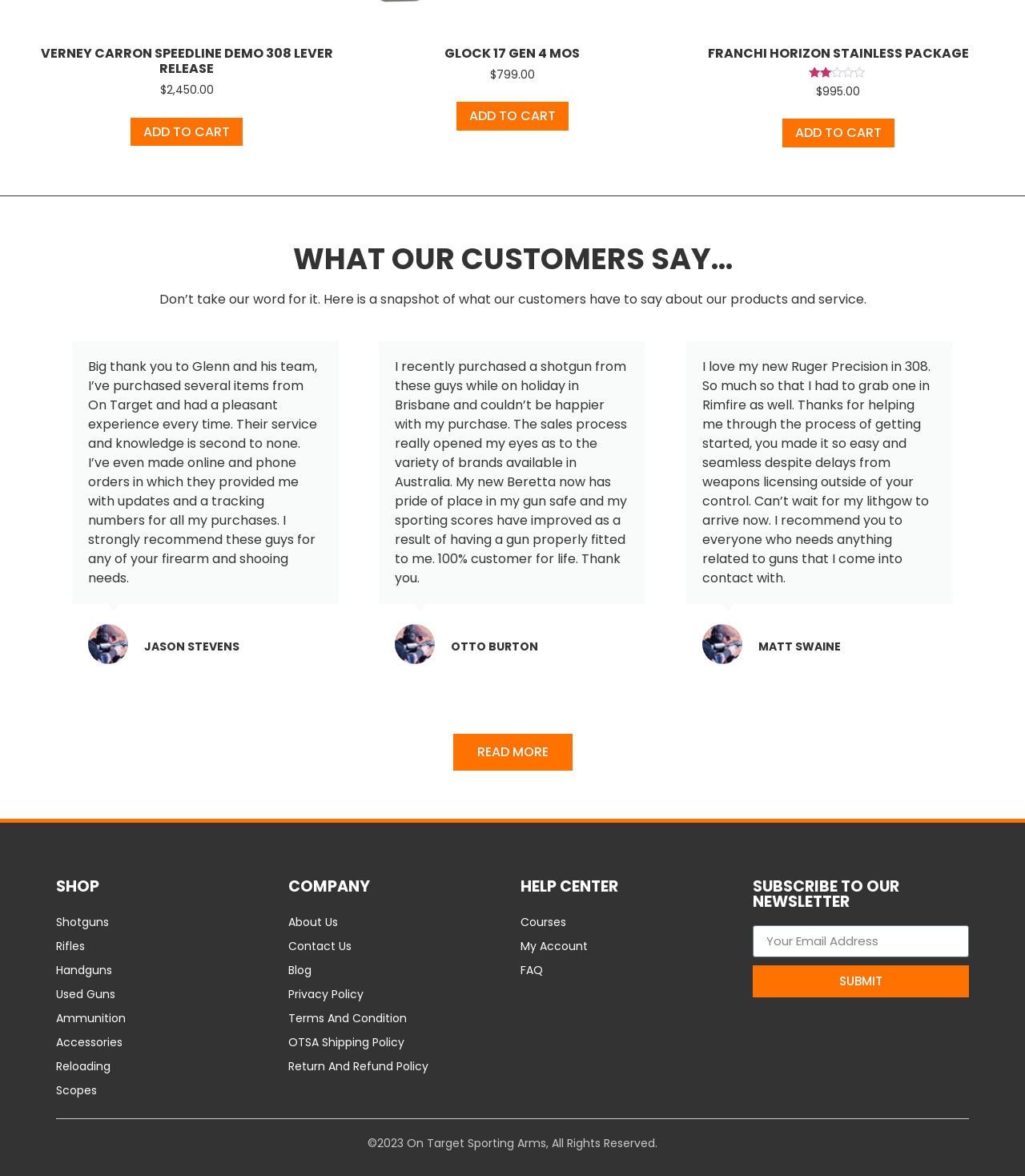Can you find the bounding box coordinates for the element to click on to achieve the instruction: "Browse shotguns"?

[0.055, 0.774, 0.266, 0.794]